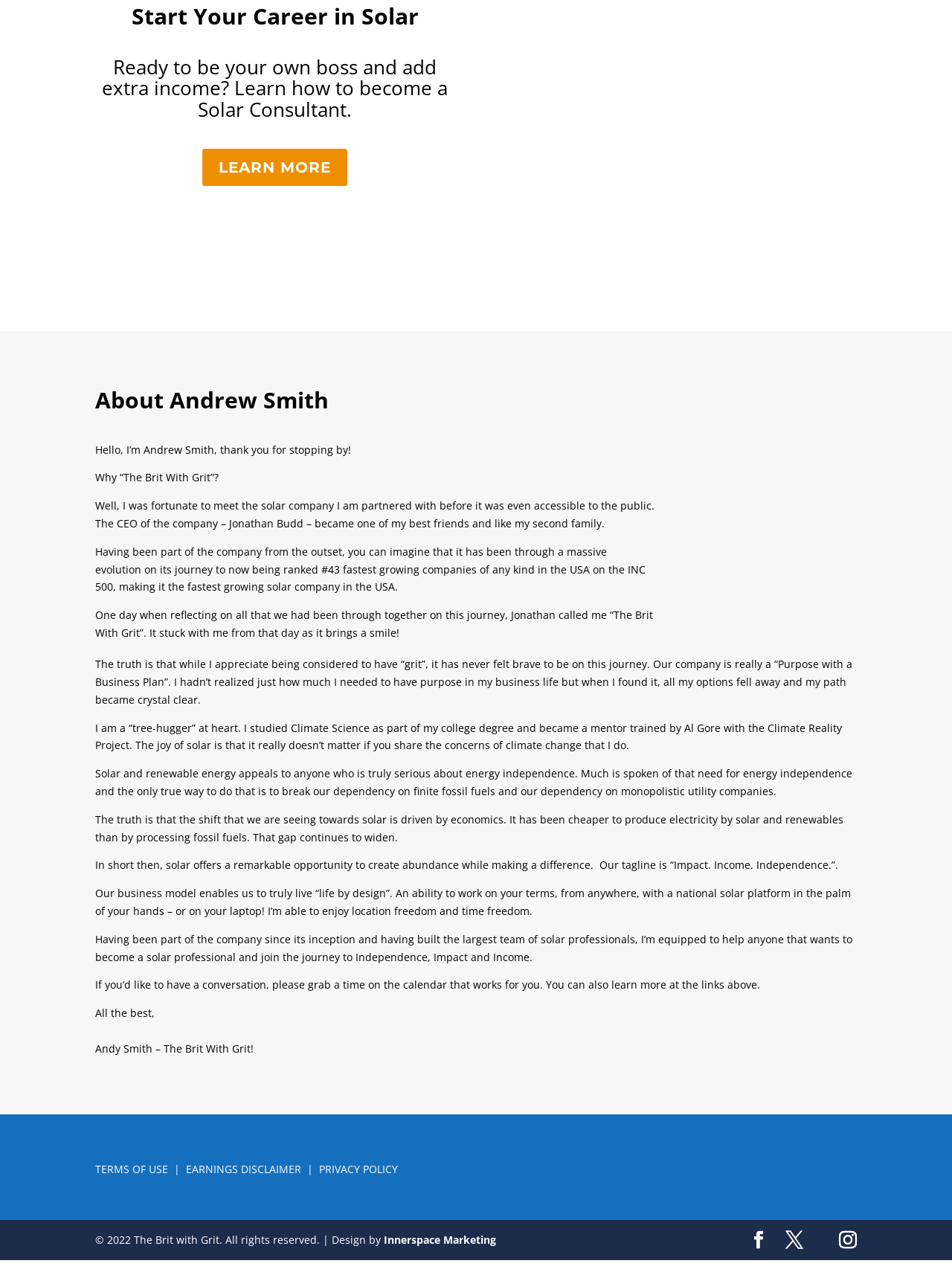Please identify the bounding box coordinates of the element I should click to complete this instruction: 'View terms of use'. The coordinates should be given as four float numbers between 0 and 1, like this: [left, top, right, bottom].

[0.1, 0.909, 0.177, 0.92]